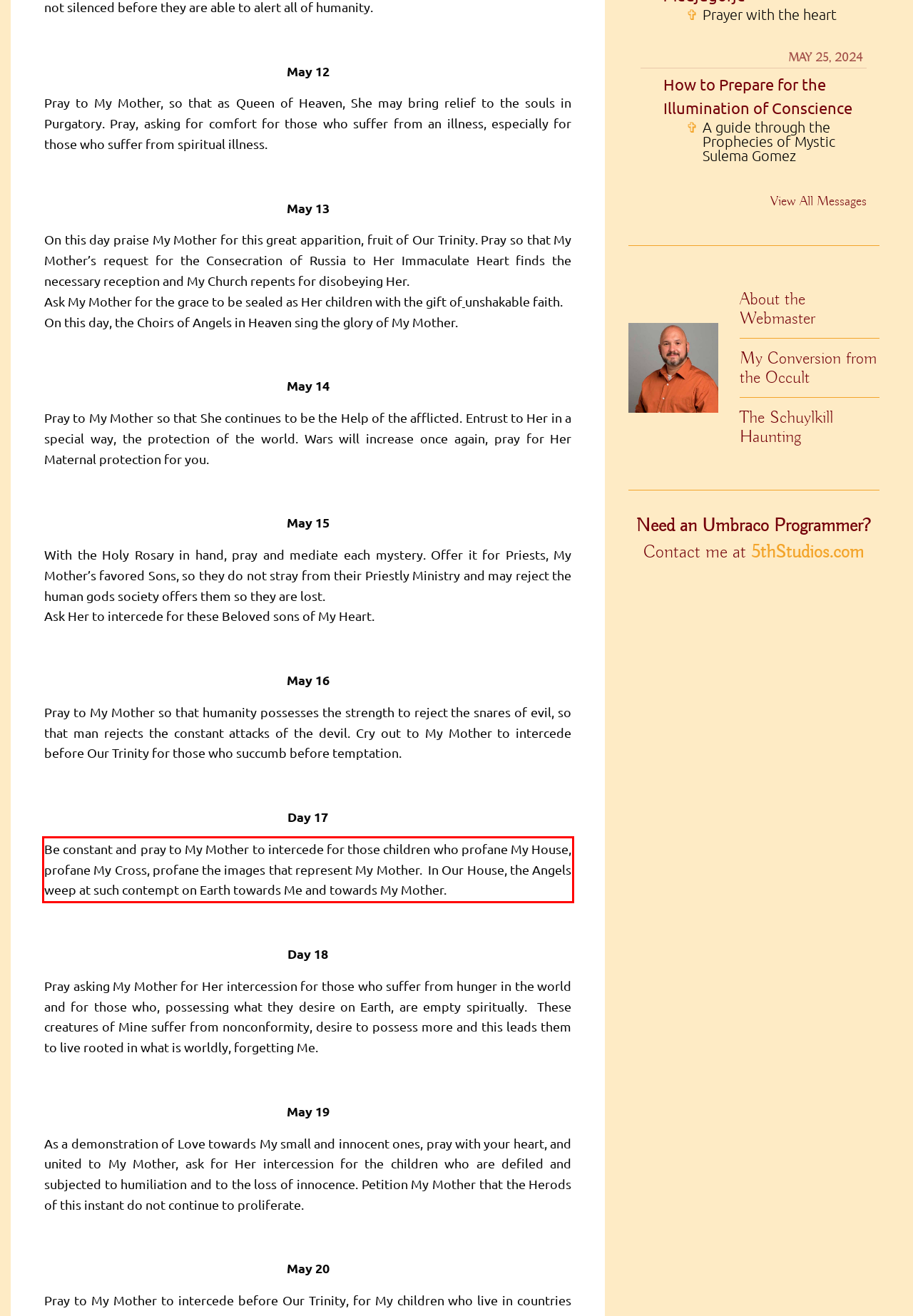Analyze the screenshot of the webpage that features a red bounding box and recognize the text content enclosed within this red bounding box.

Be constant and pray to My Mother to intercede for those children who profane My House, profane My Cross, profane the images that represent My Mother. In Our House, the Angels weep at such contempt on Earth towards Me and towards My Mother.